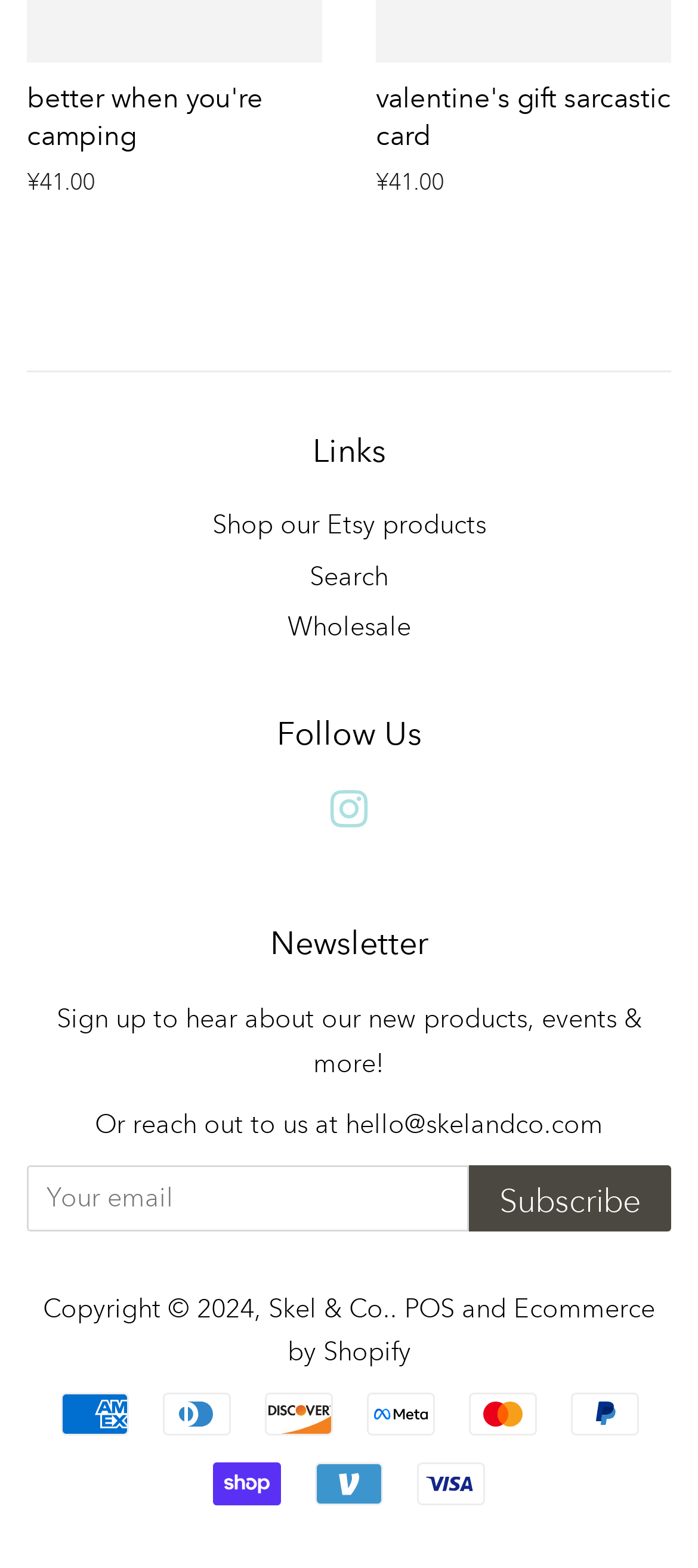How many payment icons are displayed?
Based on the image, respond with a single word or phrase.

9